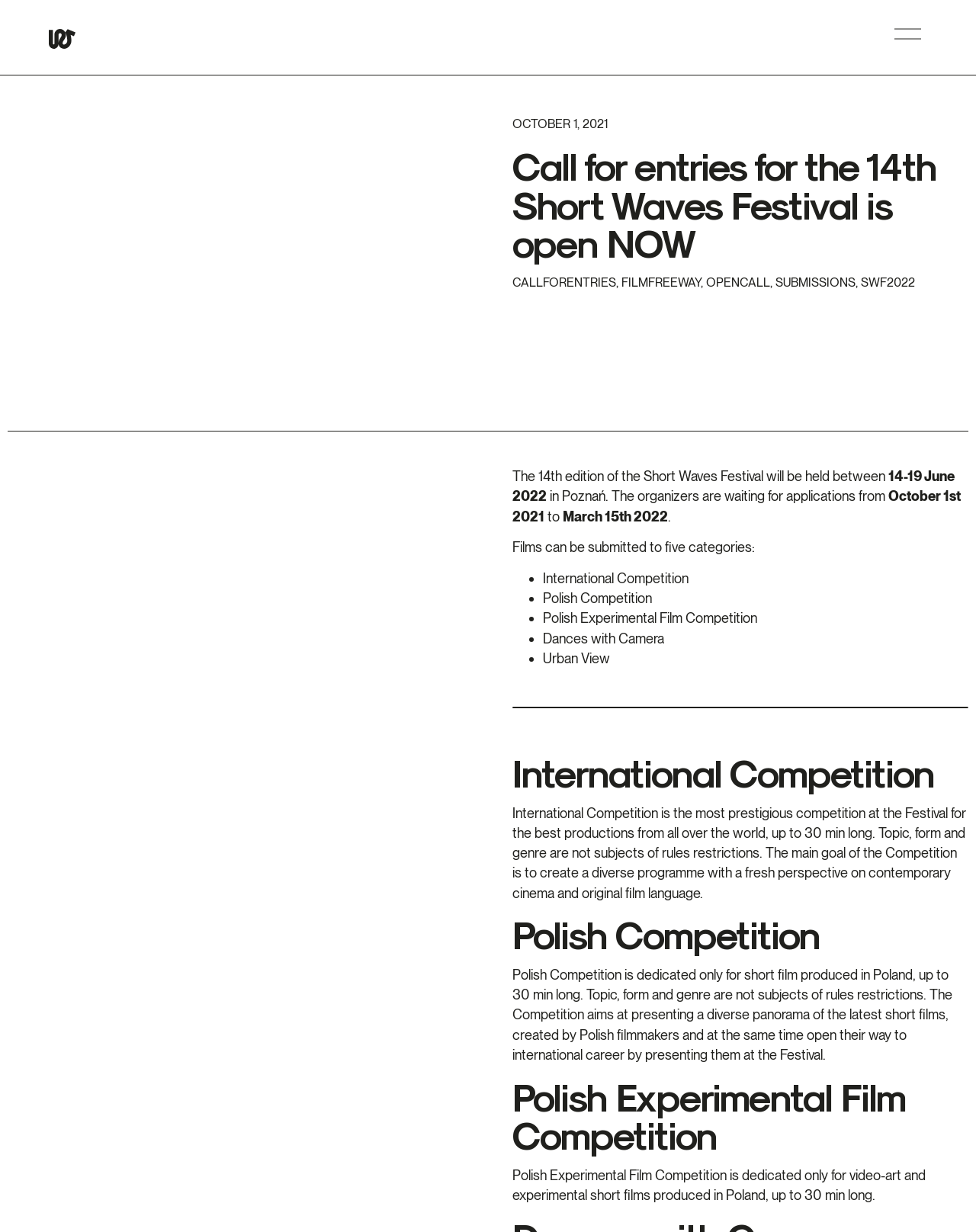Identify the webpage's primary heading and generate its text.

Call for entries for the 14th Short Waves Festival is open NOW